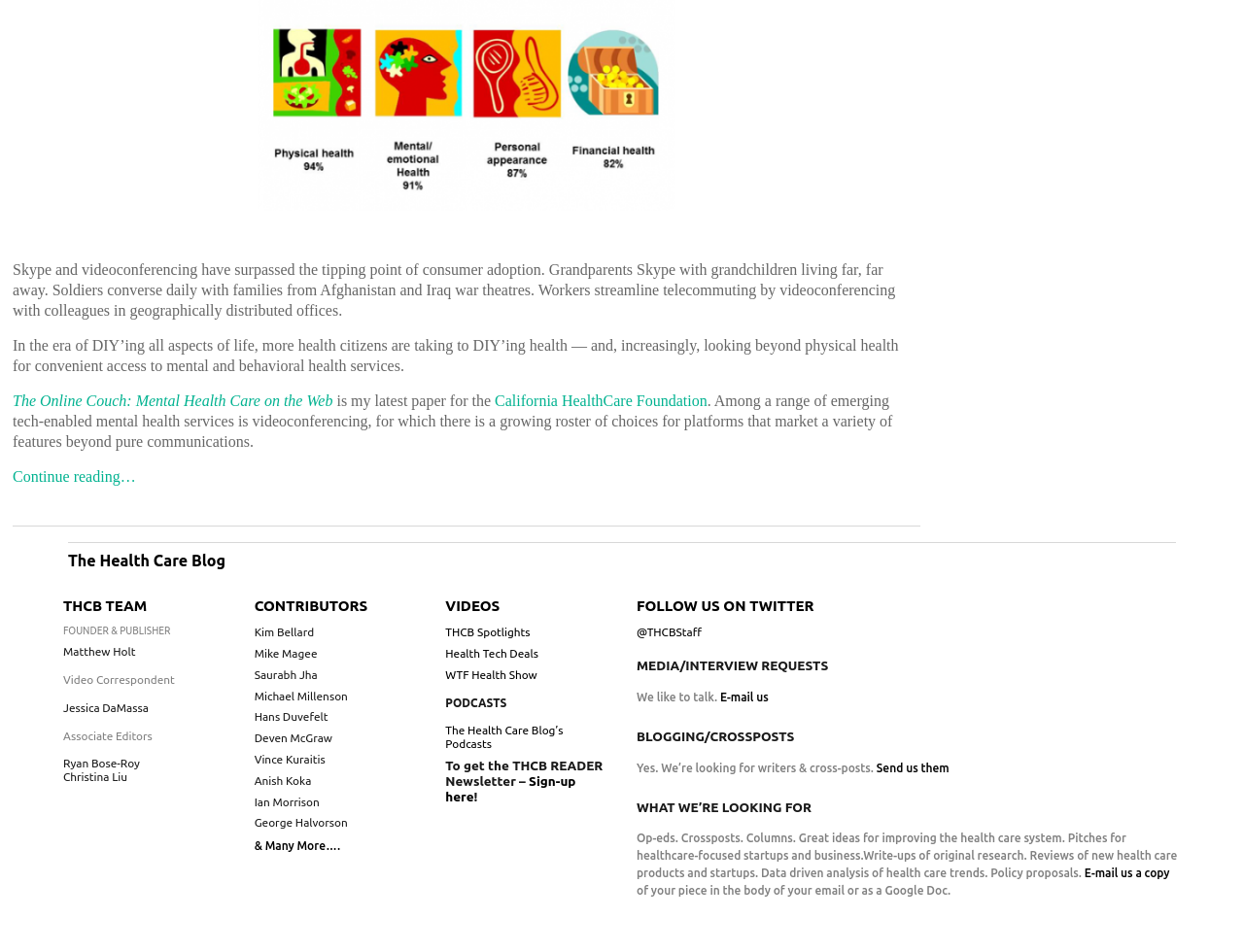Locate the bounding box coordinates of the element you need to click to accomplish the task described by this instruction: "Read about courage".

None